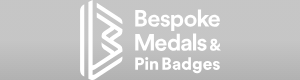What is the background color of the logo?
Give a detailed explanation using the information visible in the image.

The caption describes the background of the logo as a subtle gray, which indicates that the background color is gray.